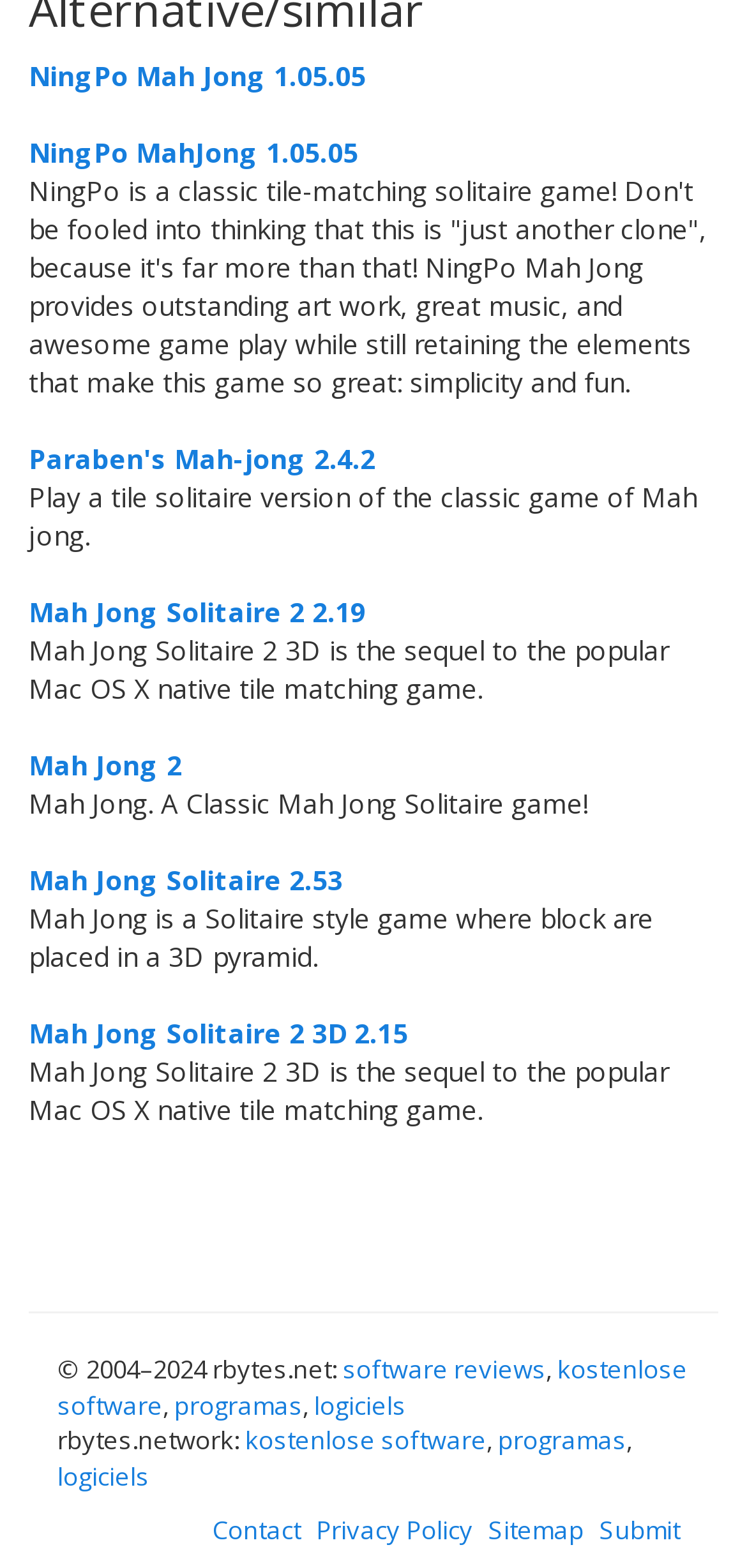Please answer the following query using a single word or phrase: 
What is the copyright year range of the website?

2004-2024